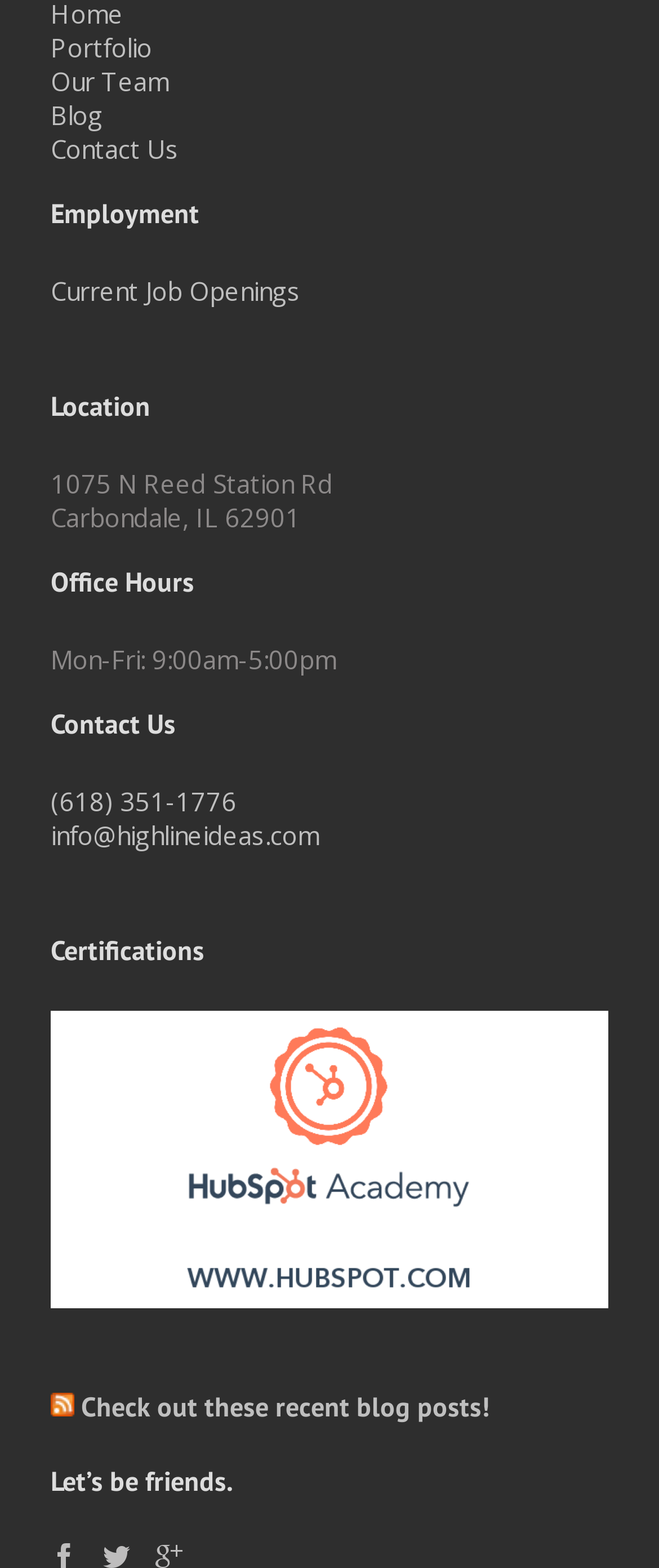Specify the bounding box coordinates of the area to click in order to follow the given instruction: "Visit the blog."

[0.077, 0.063, 0.156, 0.084]